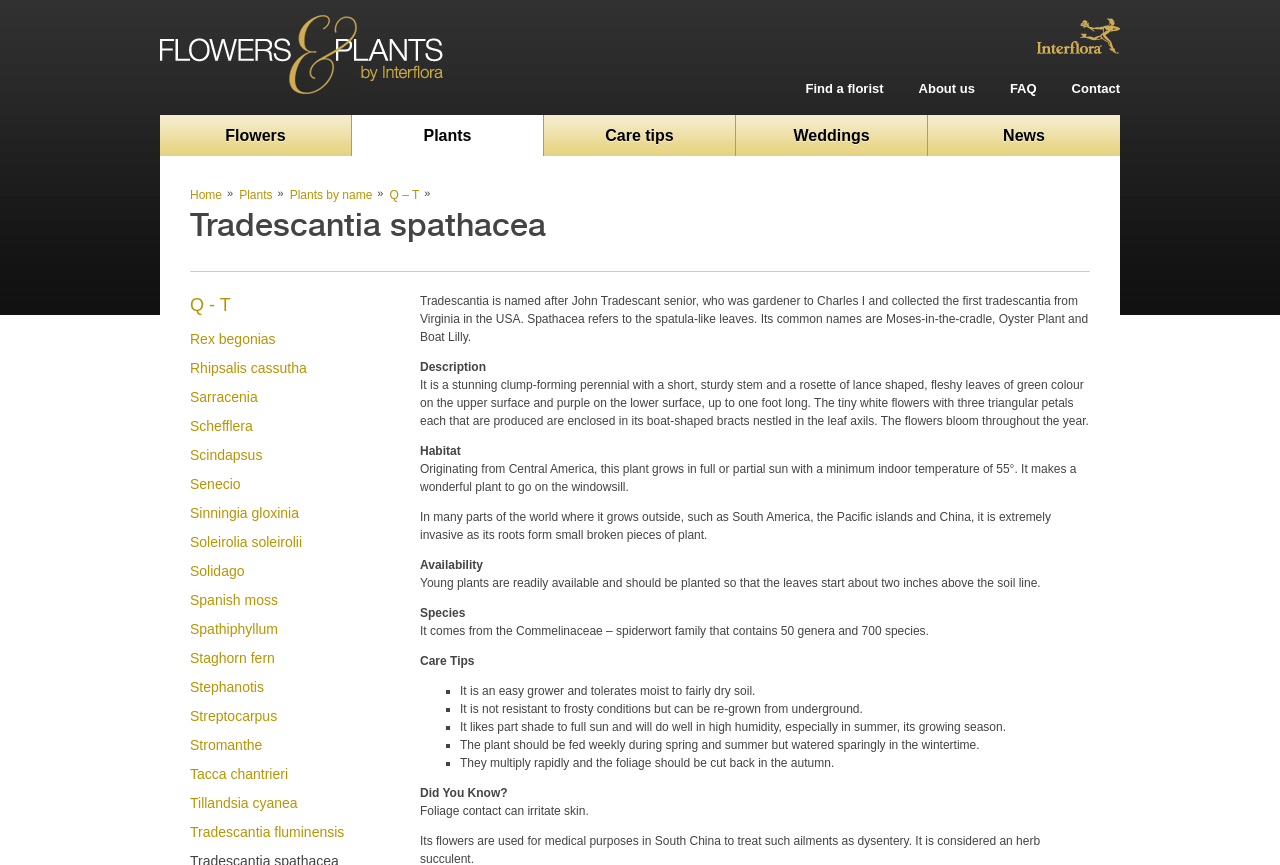Use one word or a short phrase to answer the question provided: 
What is the common name of Tradescantia spathacea?

Moses-in-the-cradle